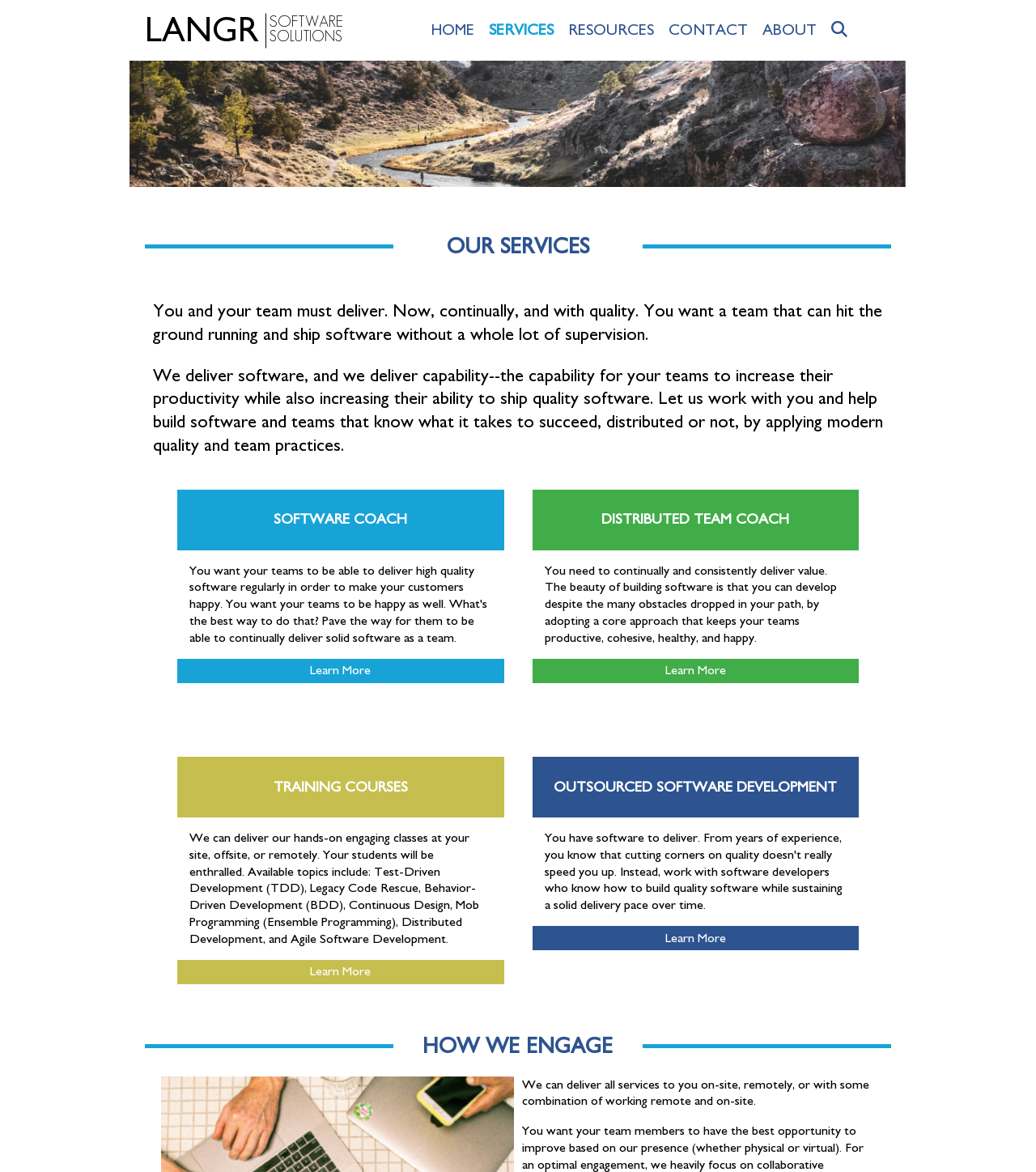Locate the bounding box coordinates of the clickable area to execute the instruction: "Learn more about SOFTWARE COACH". Provide the coordinates as four float numbers between 0 and 1, represented as [left, top, right, bottom].

[0.171, 0.566, 0.486, 0.578]